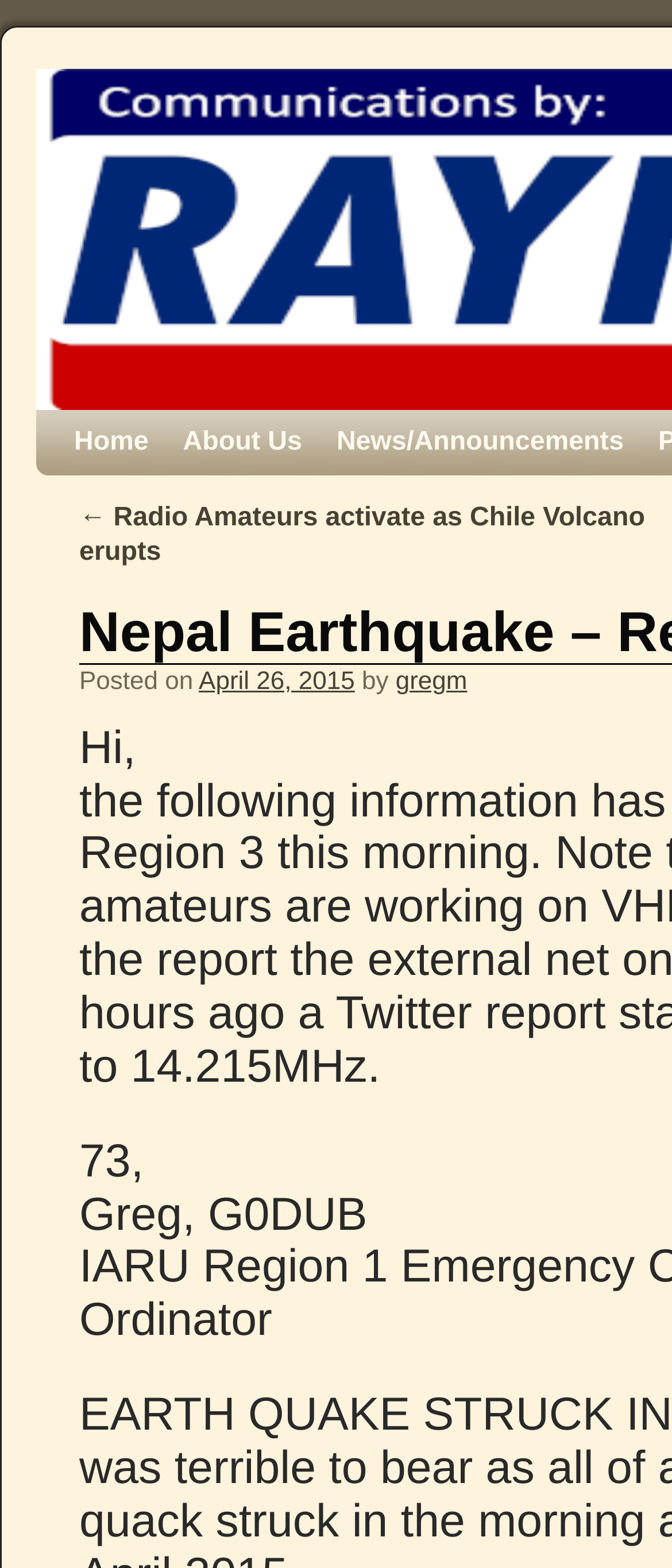Please look at the image and answer the question with a detailed explanation: What is the signature of the author?

The signature of the author can be found in the text 'Hi, 73, Greg, G0DUB', which is located at the bottom of the webpage.